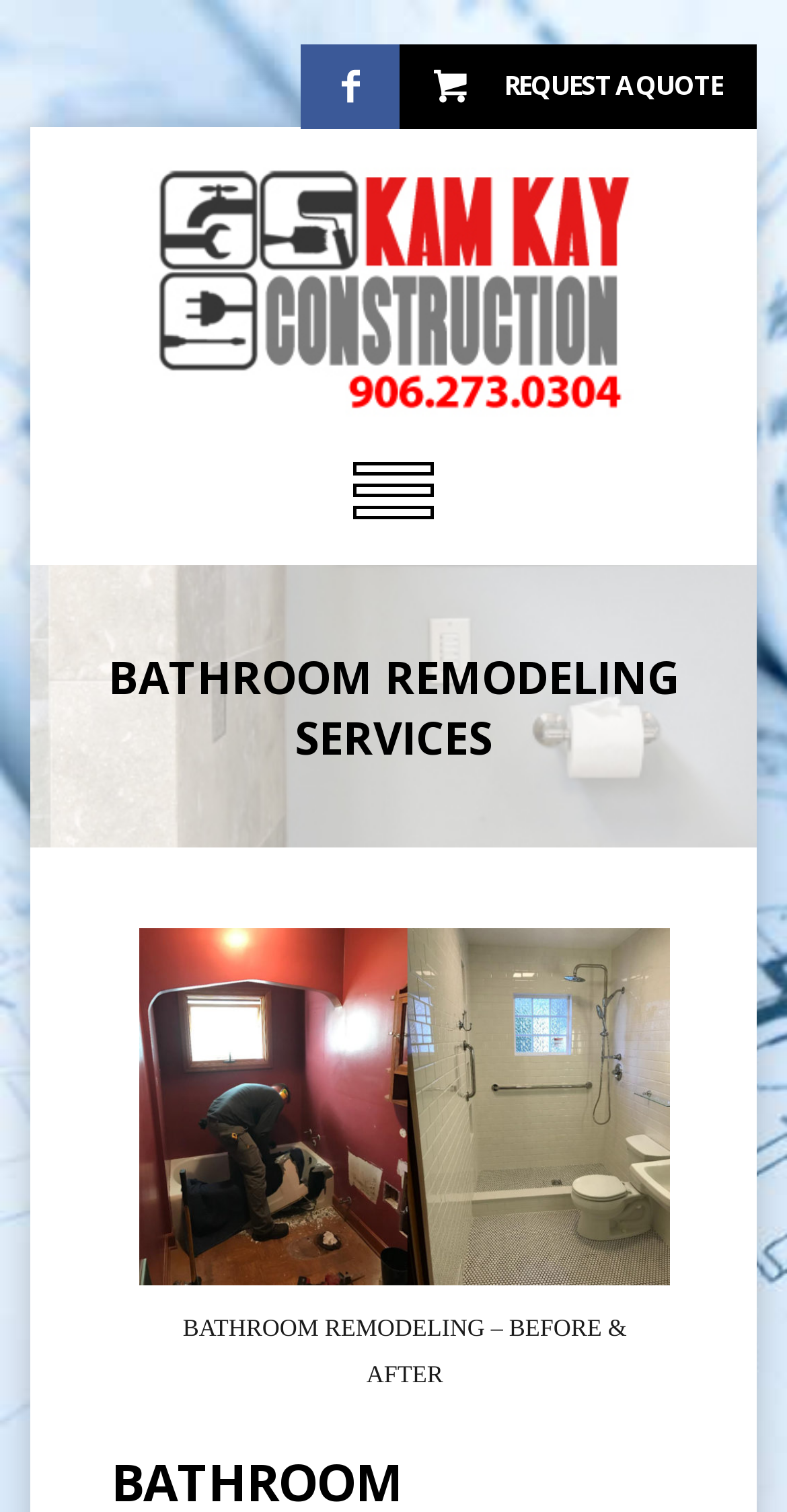Provide a single word or phrase to answer the given question: 
What type of image is displayed on the webpage?

Bathroom Remodeling Services image